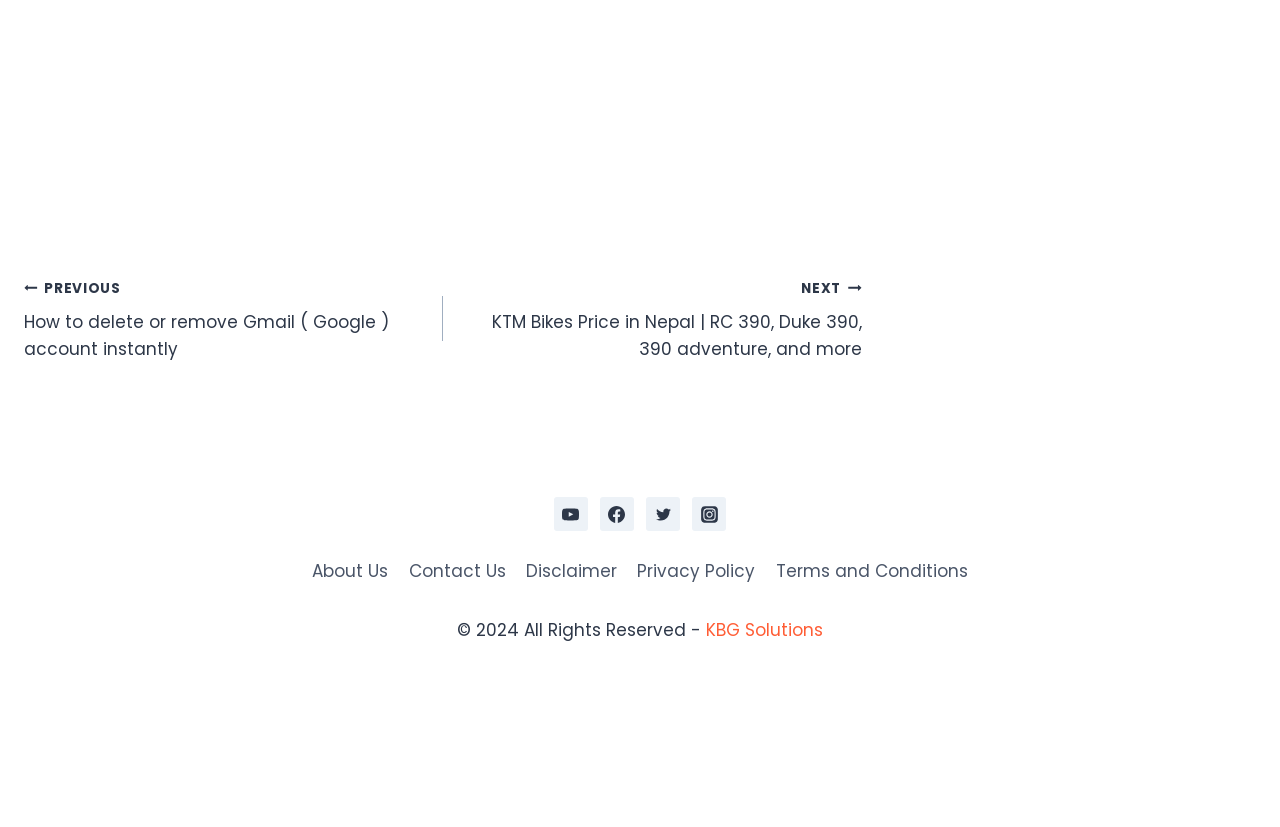Please predict the bounding box coordinates (top-left x, top-left y, bottom-right x, bottom-right y) for the UI element in the screenshot that fits the description: Terms and Conditions

[0.598, 0.67, 0.764, 0.713]